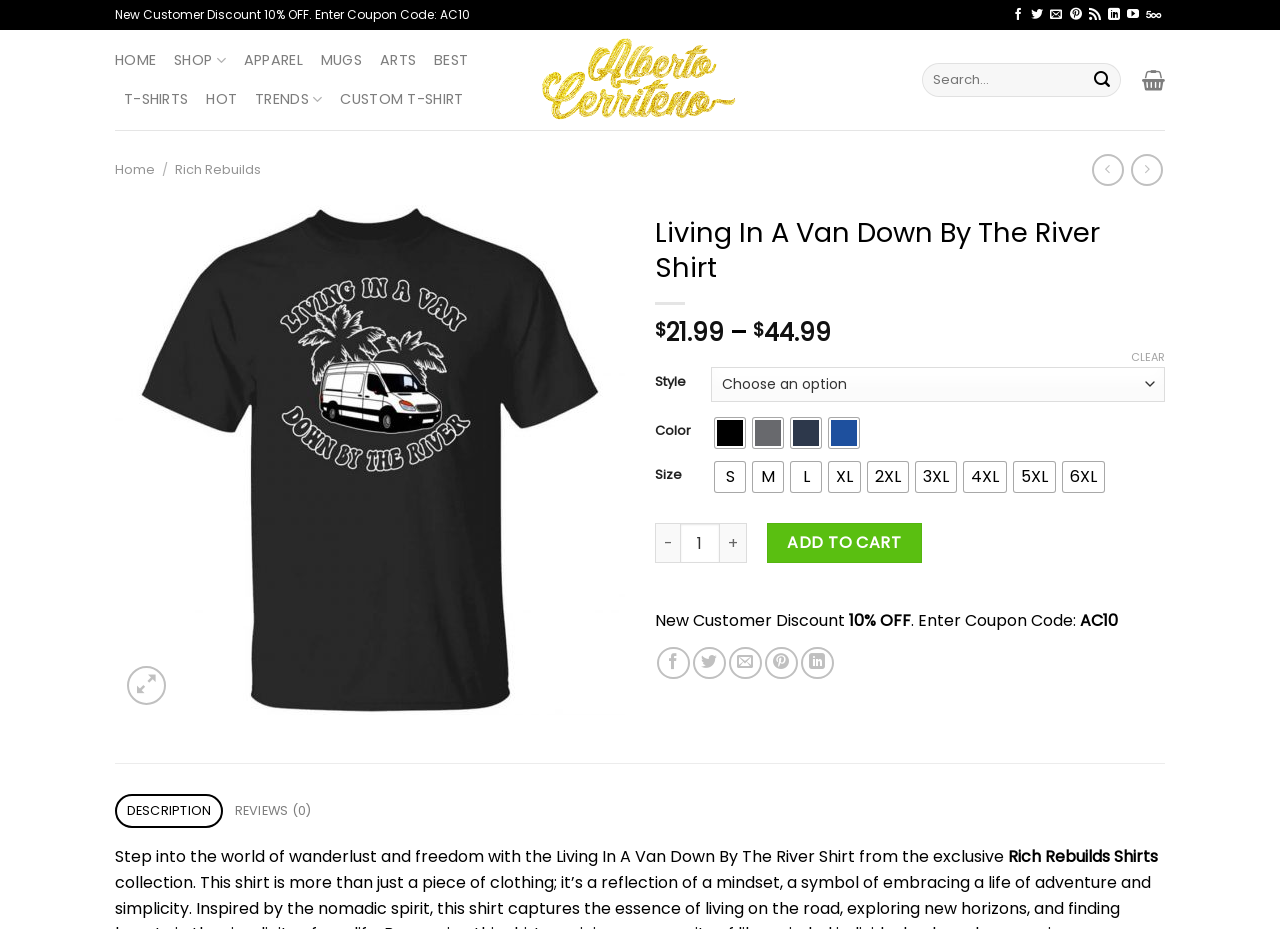What is the price range of the Living In A Van Down By The River Shirt?
Please provide a comprehensive answer to the question based on the webpage screenshot.

I found the price range information in the product details section, where it lists the prices as '$21.99' and '$44.99'.